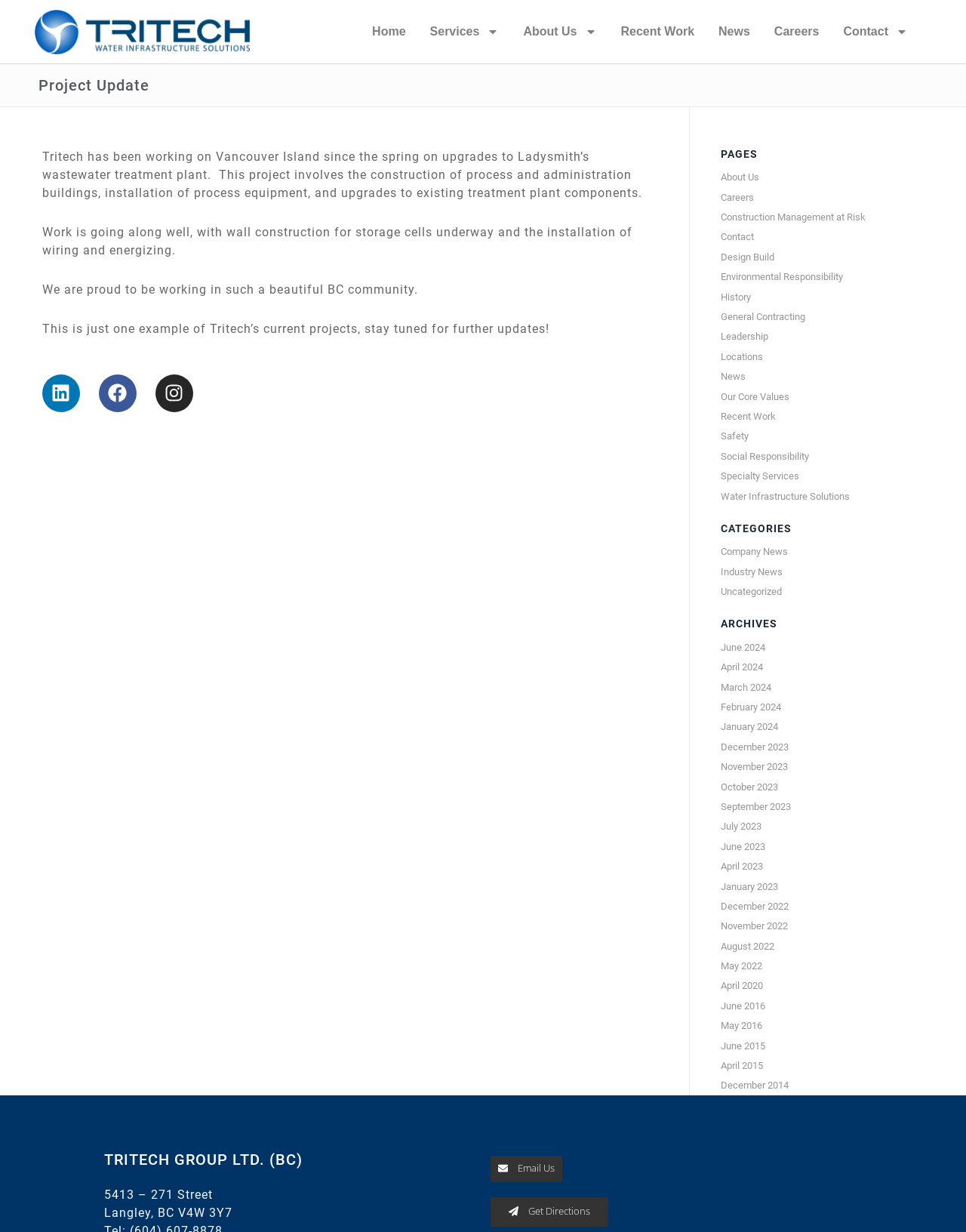Locate the bounding box coordinates of the element that should be clicked to fulfill the instruction: "View Recent Work".

[0.633, 0.01, 0.728, 0.041]